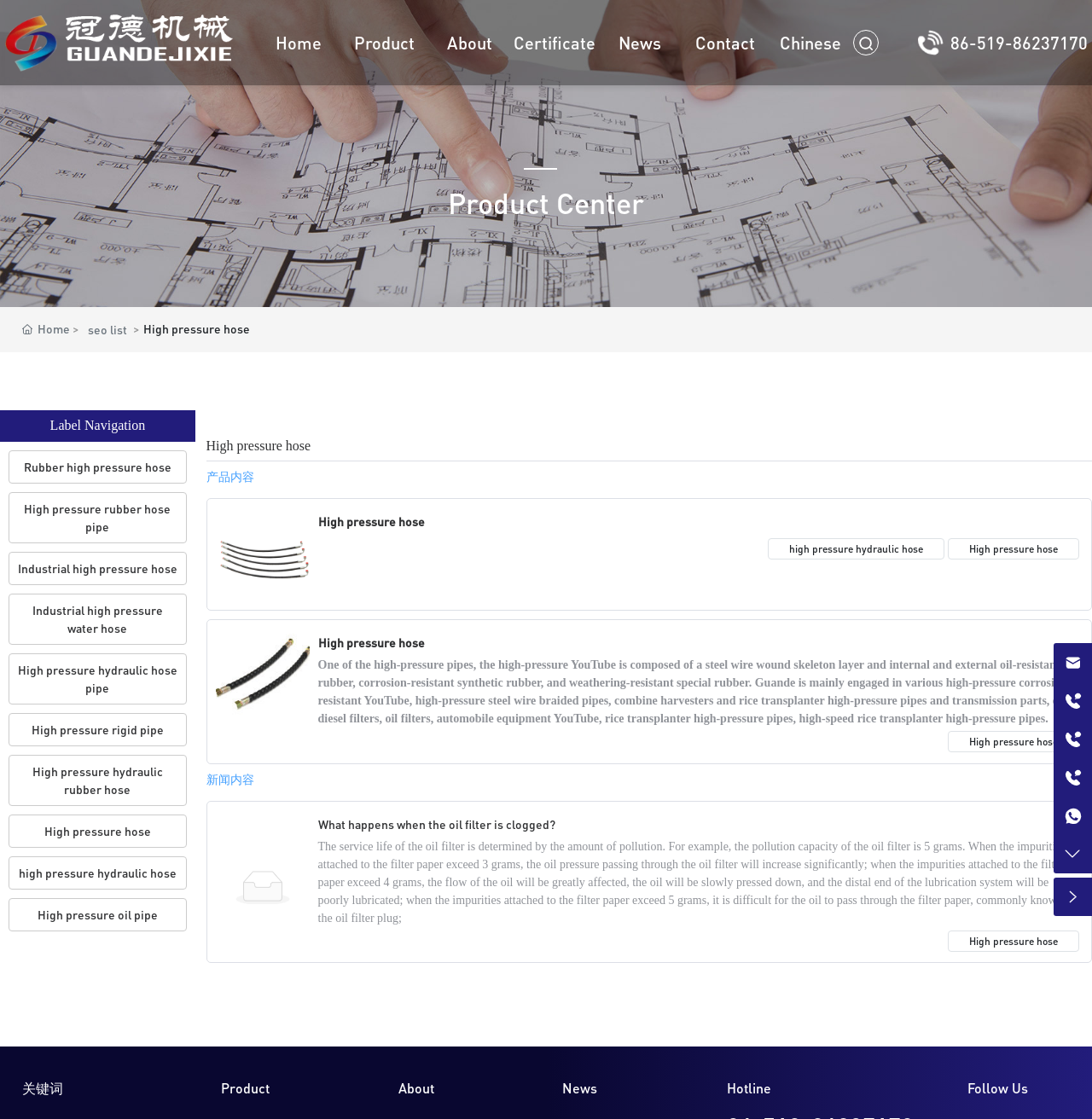What is the product category?
Based on the image, respond with a single word or phrase.

High pressure hose